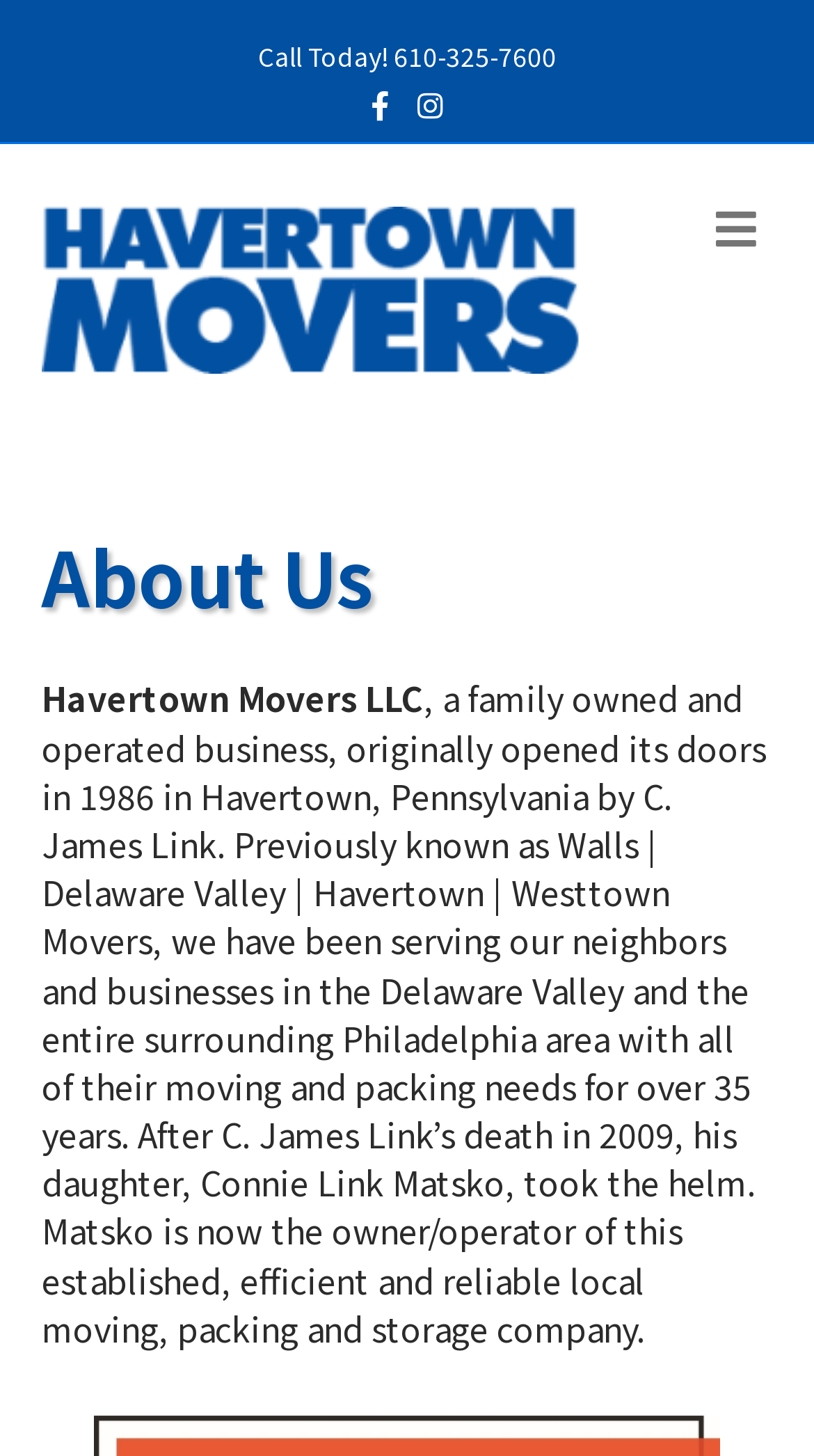Refer to the image and provide an in-depth answer to the question: 
What is the name of the founder of Havertown Movers LLC?

I found the founder's name by reading the StaticText element that describes the history of the company, which mentions that it was originally opened by C. James Link in 1986.